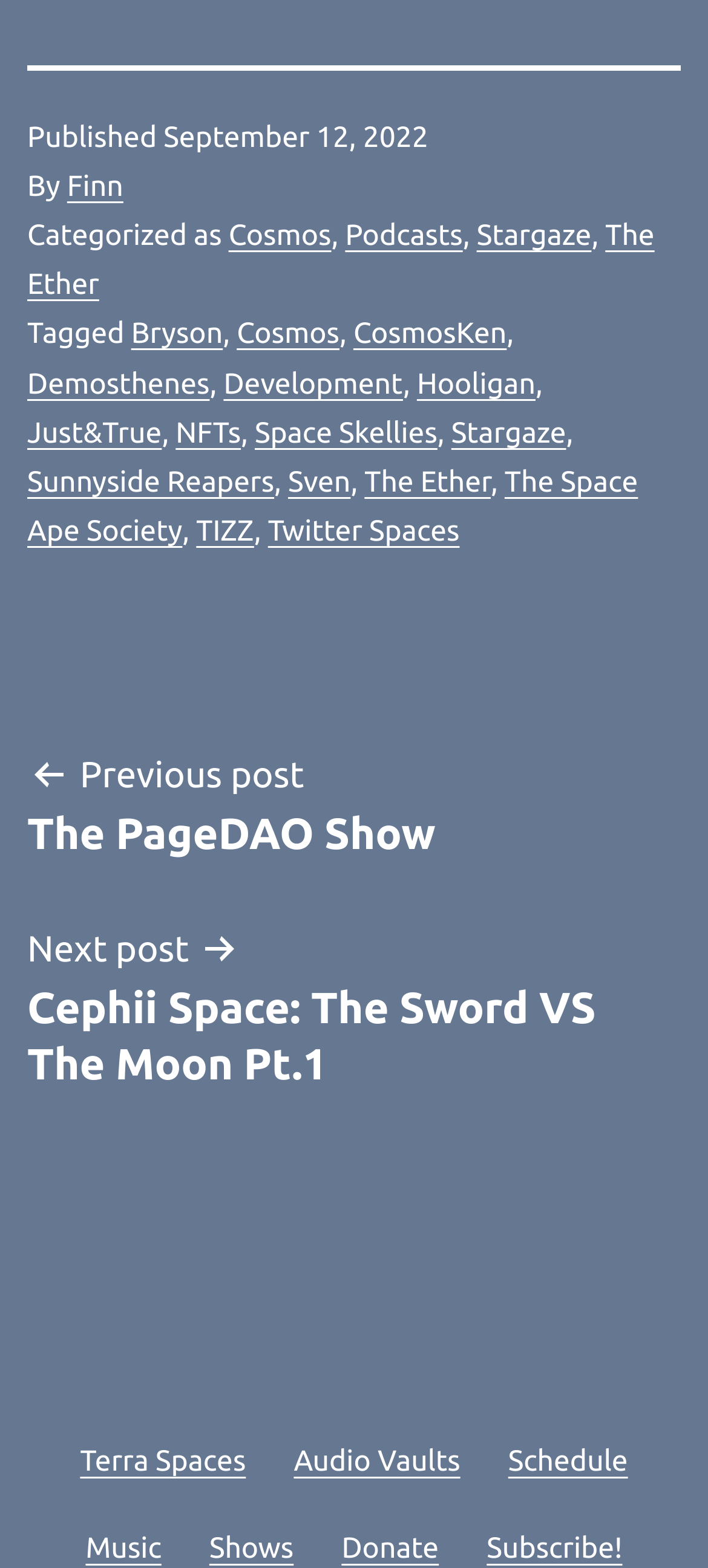Please specify the coordinates of the bounding box for the element that should be clicked to carry out this instruction: "View previous post". The coordinates must be four float numbers between 0 and 1, formatted as [left, top, right, bottom].

[0.038, 0.475, 0.962, 0.55]